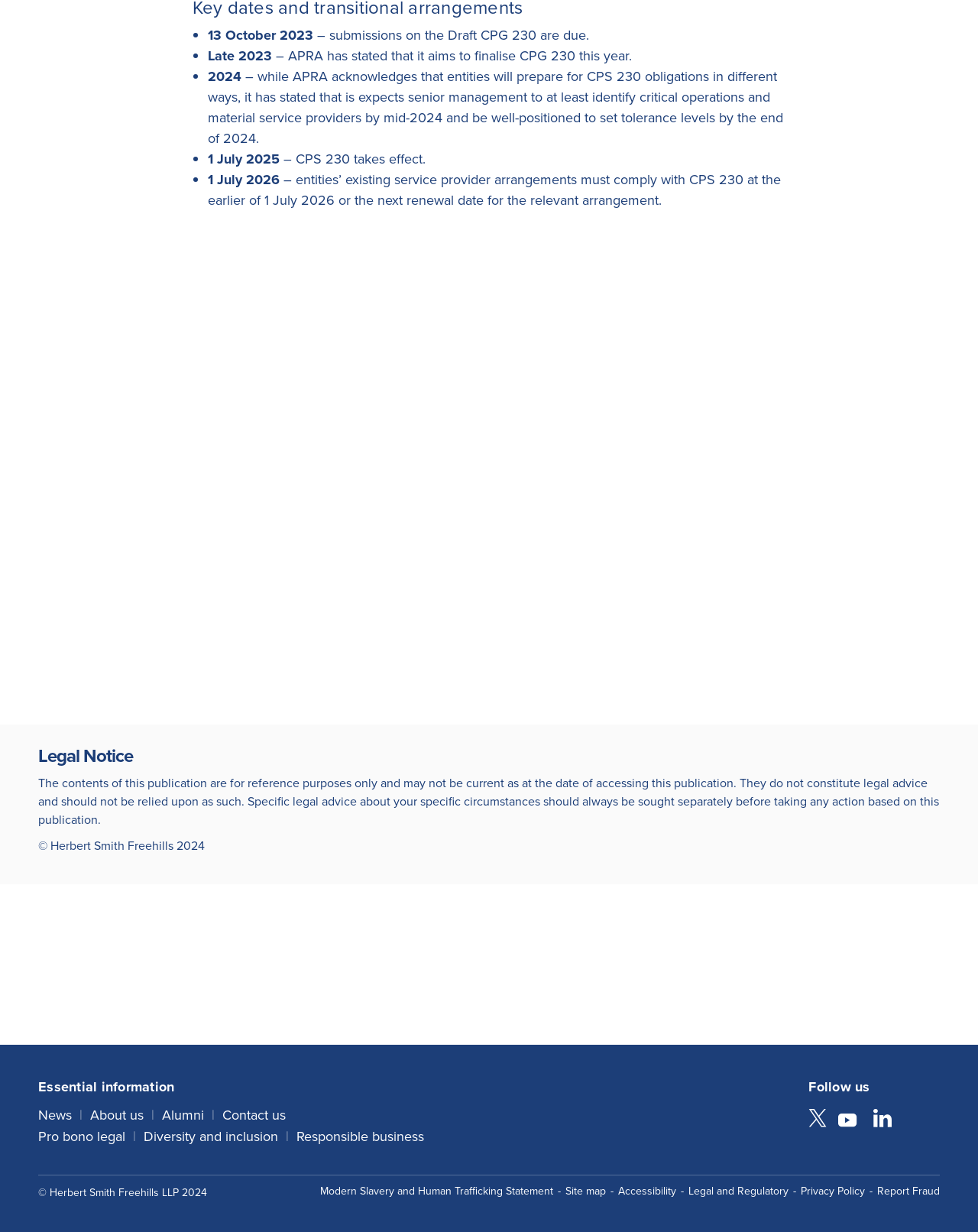Kindly provide the bounding box coordinates of the section you need to click on to fulfill the given instruction: "Contact Katherine Gregor".

[0.396, 0.489, 0.422, 0.51]